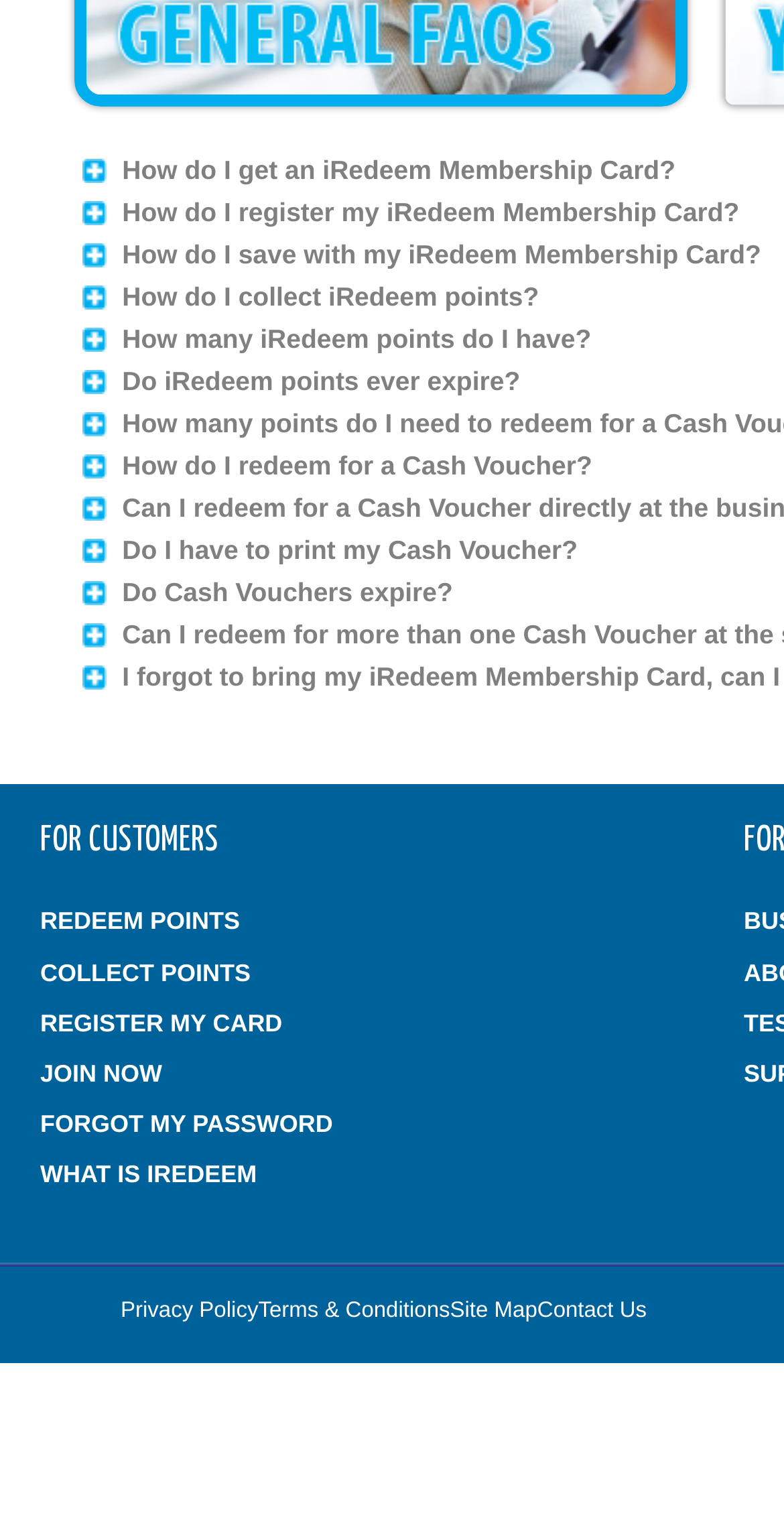Determine the bounding box coordinates for the HTML element described here: "Terms & Conditions".

[0.329, 0.846, 0.574, 0.862]